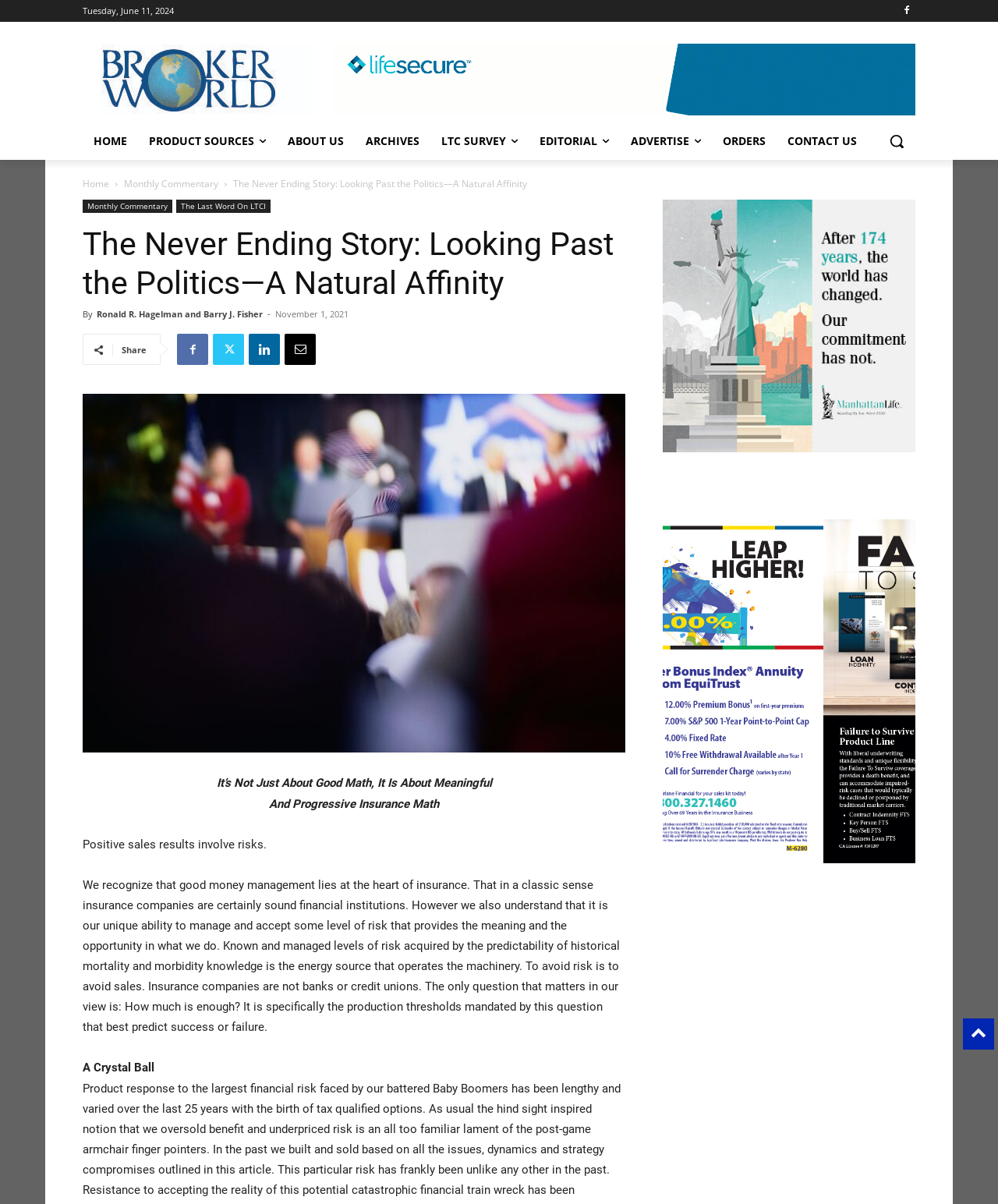Pinpoint the bounding box coordinates of the area that must be clicked to complete this instruction: "Click the 'HOME' link".

[0.083, 0.102, 0.138, 0.133]